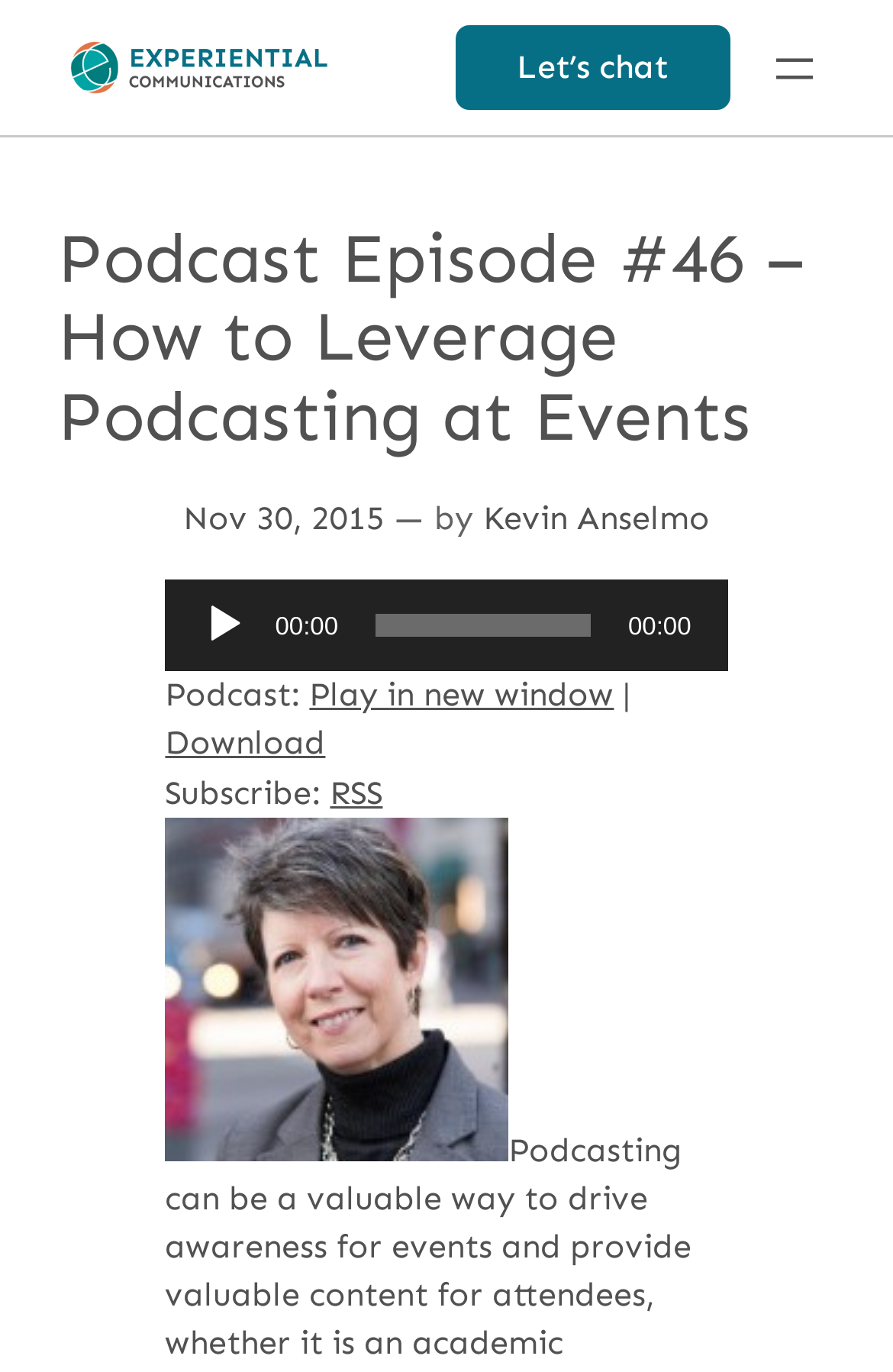What is the purpose of the button with the text 'Play'?
Using the image as a reference, deliver a detailed and thorough answer to the question.

I found the button with the text 'Play' as a child of the application element with the text 'Audio Player'. This button is likely used to play the audio associated with the podcast episode.